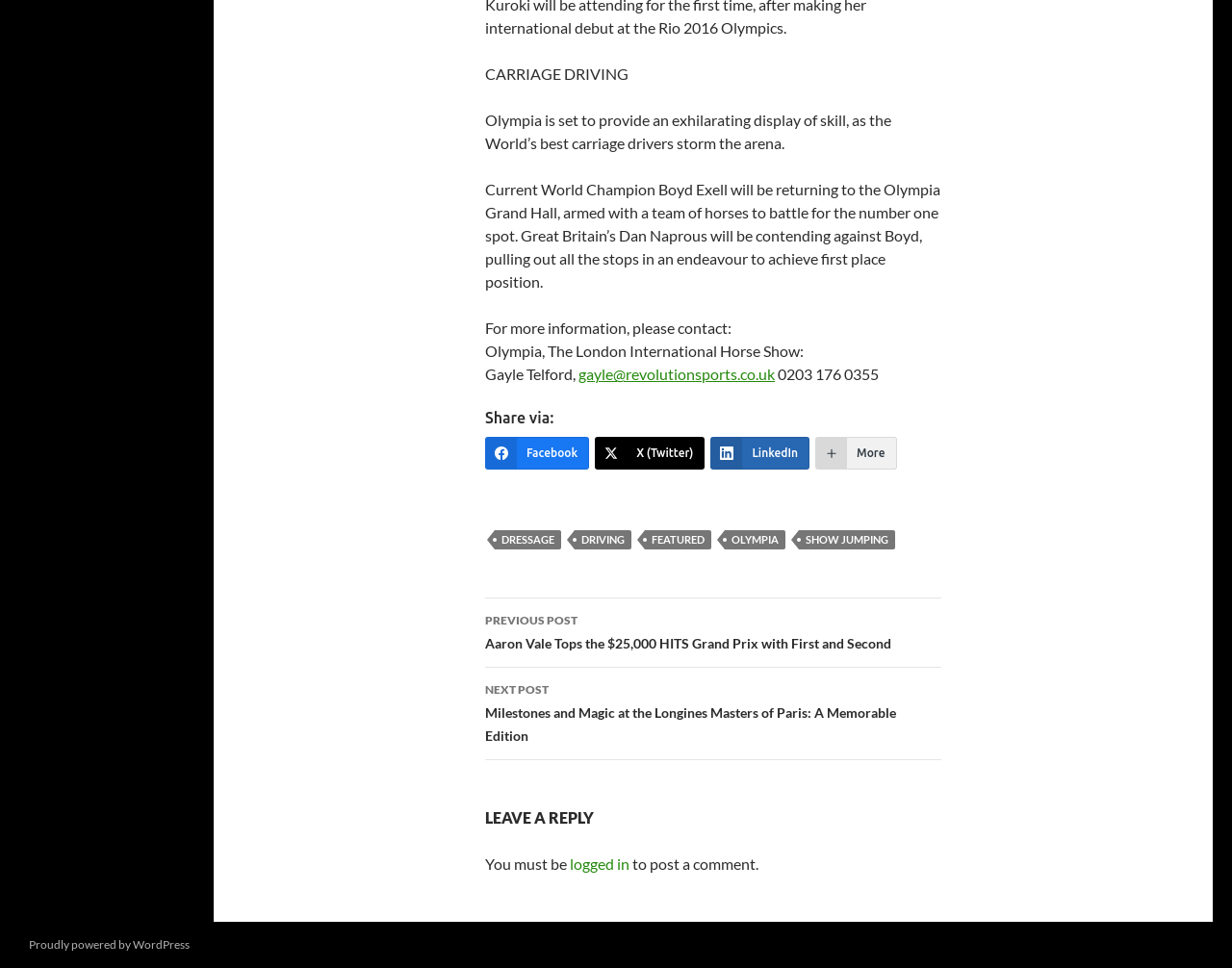Please identify the coordinates of the bounding box that should be clicked to fulfill this instruction: "Click on the Facebook link to share".

[0.394, 0.452, 0.478, 0.485]